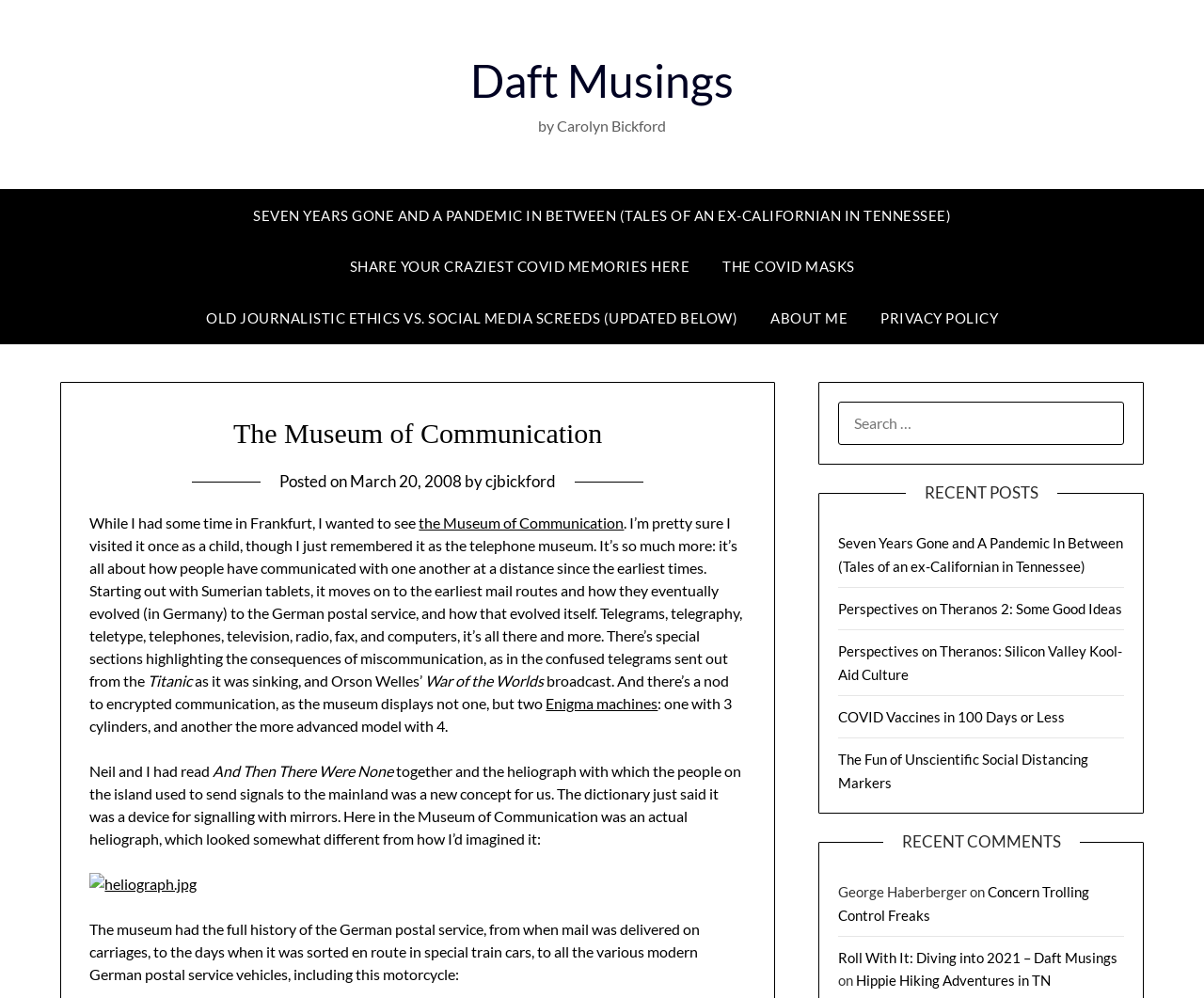What is the type of vehicle shown in the museum? Please answer the question using a single word or phrase based on the image.

Motorcycle